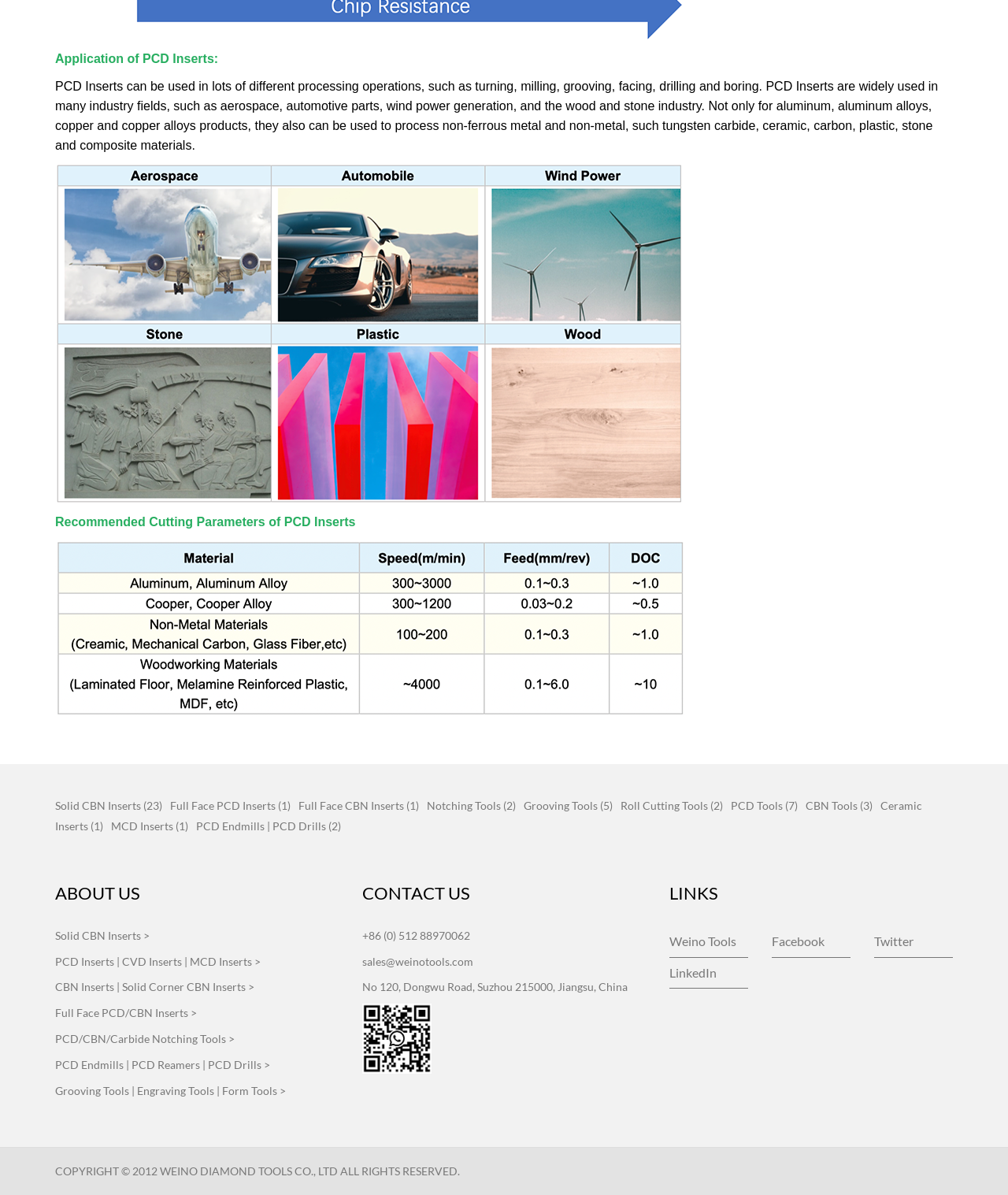Provide a one-word or short-phrase response to the question:
What is the location of Weino Tools' office?

Suzhou, Jiangsu, China